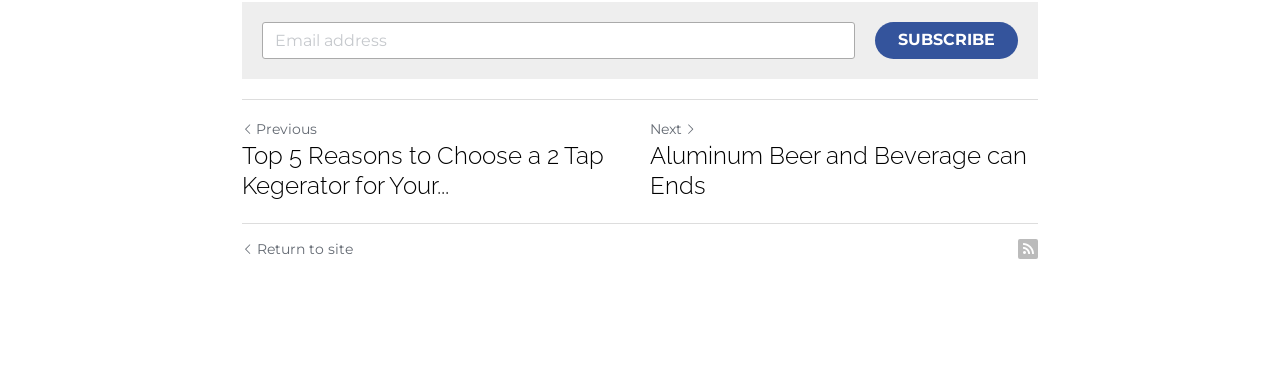Locate the bounding box coordinates of the item that should be clicked to fulfill the instruction: "Subscribe".

[0.702, 0.082, 0.777, 0.133]